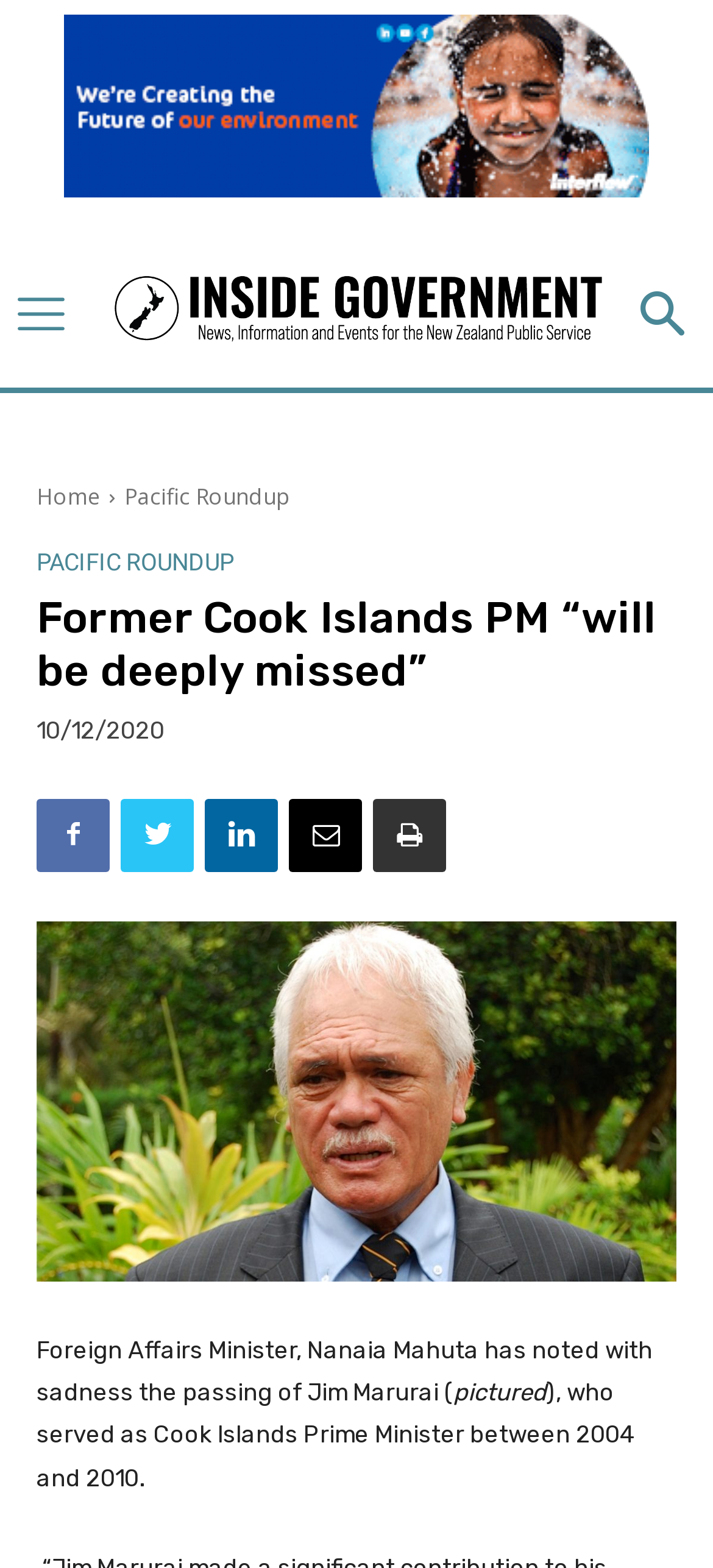Please find the bounding box coordinates of the element that needs to be clicked to perform the following instruction: "Share the article". The bounding box coordinates should be four float numbers between 0 and 1, represented as [left, top, right, bottom].

[0.523, 0.509, 0.626, 0.556]